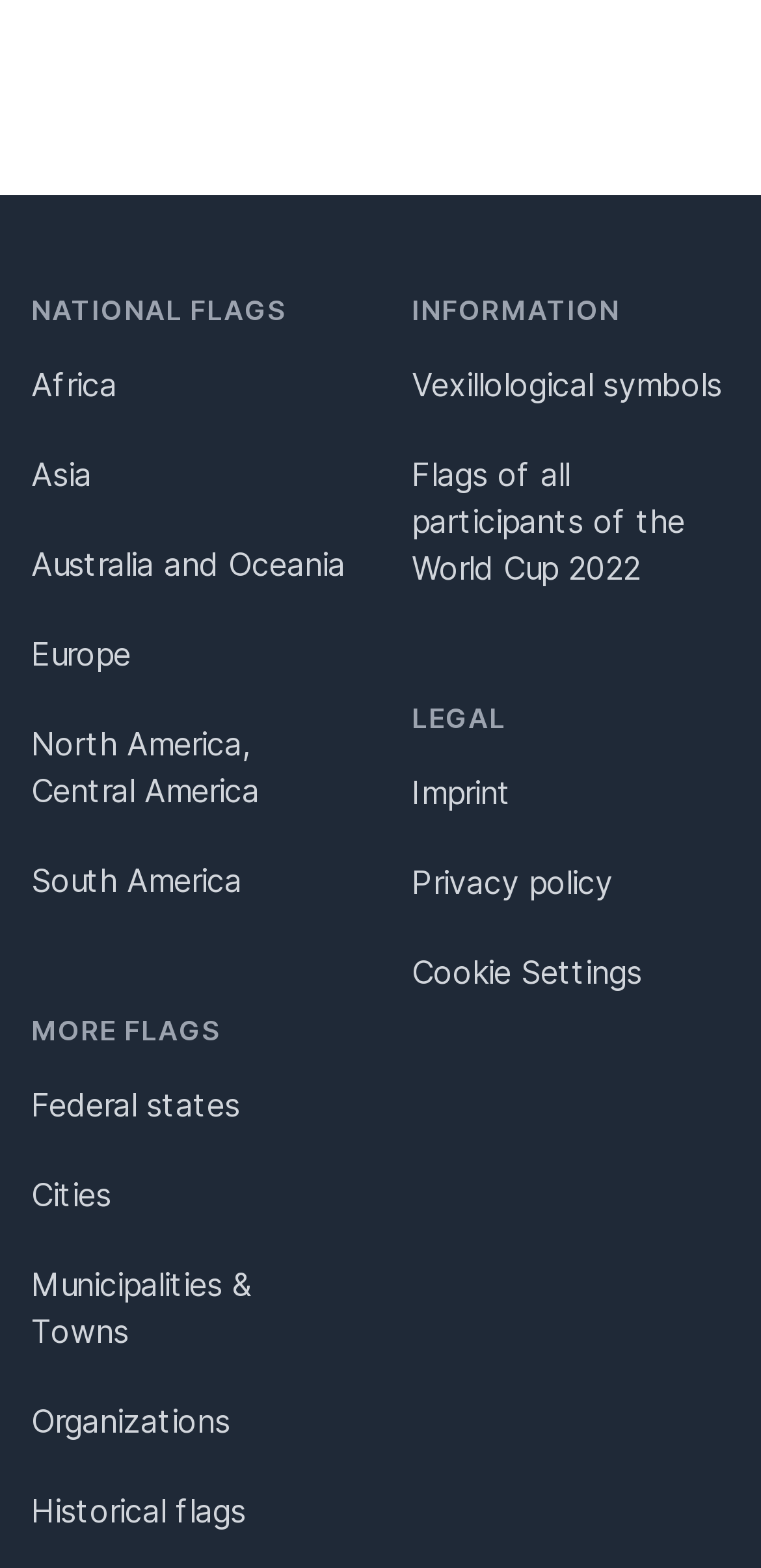Kindly determine the bounding box coordinates for the clickable area to achieve the given instruction: "view recent comments".

None